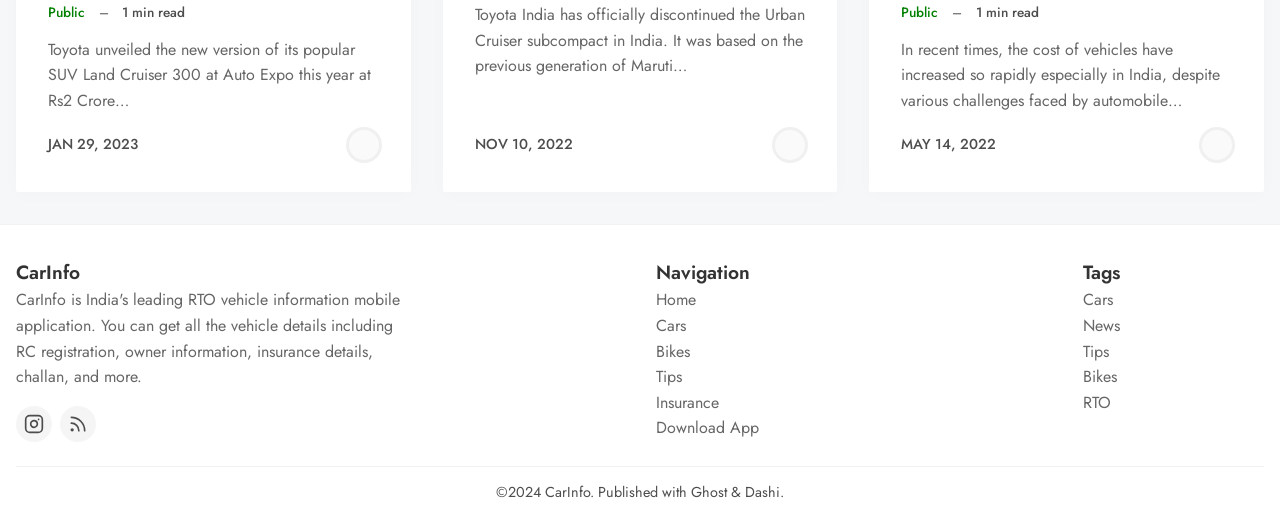Pinpoint the bounding box coordinates of the element that must be clicked to accomplish the following instruction: "Click on the 'Home' menu item". The coordinates should be in the format of four float numbers between 0 and 1, i.e., [left, top, right, bottom].

[0.512, 0.554, 0.654, 0.603]